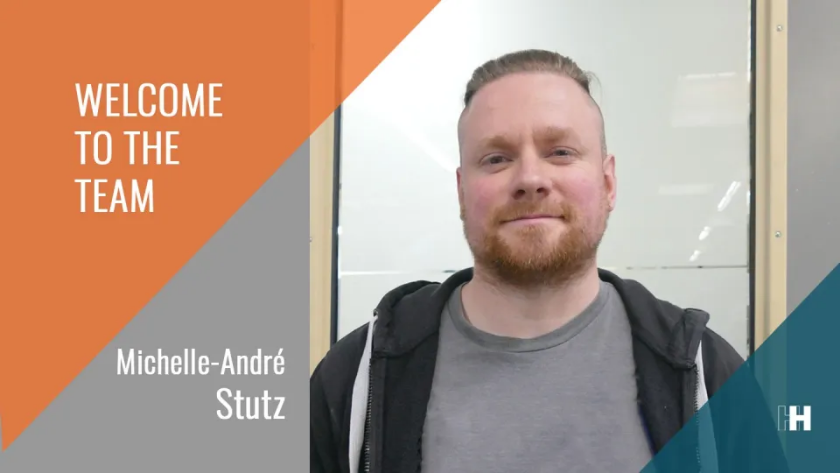Carefully observe the image and respond to the question with a detailed answer:
What is the likely workspace related to Michelle-André Stutz's role?

The caption describes the background of the image as a professional environment, likely a workspace related to her role in mechanical assembly, indicating that Michelle-André Stutz's role is likely related to mechanical assembly.